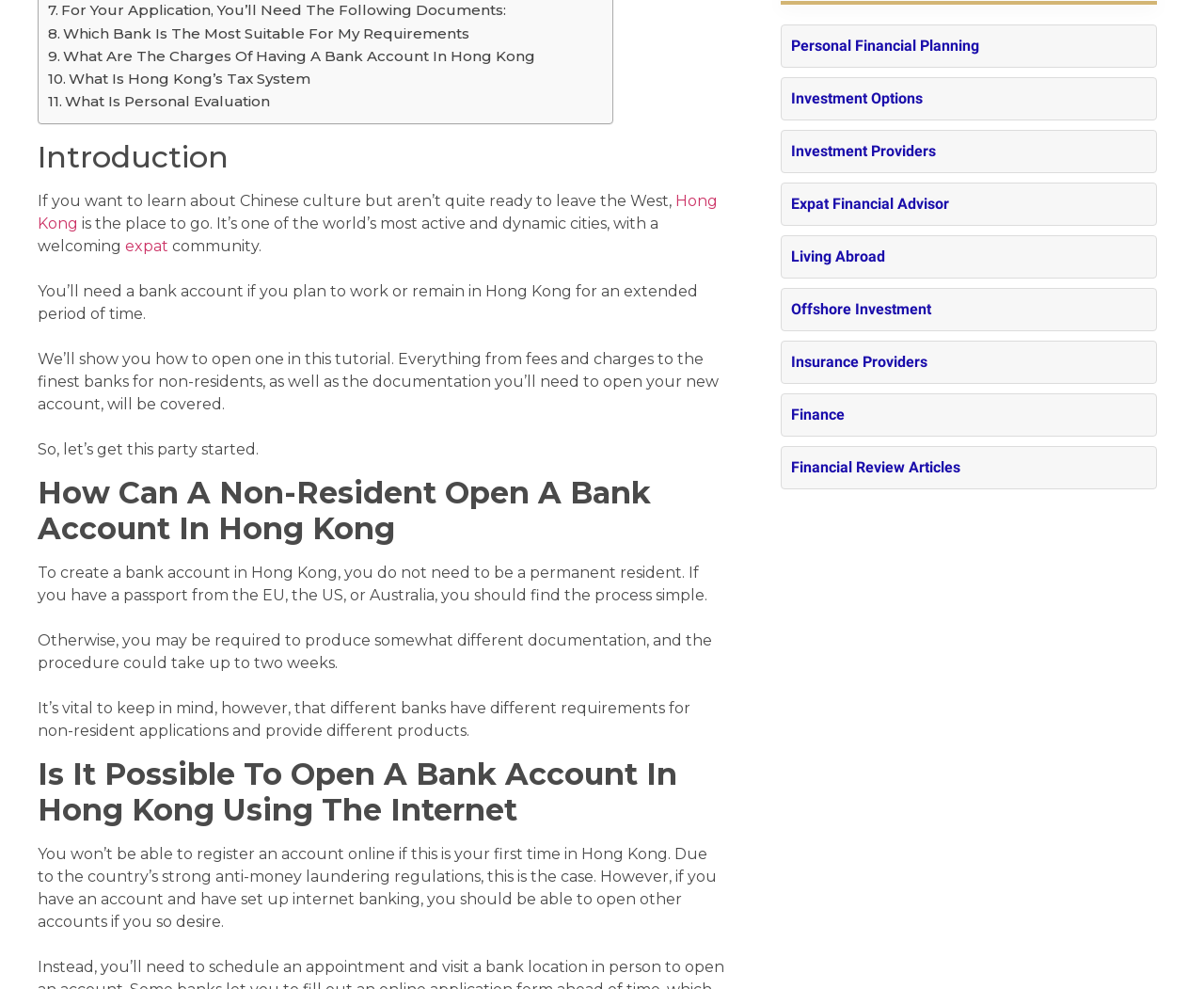Determine the bounding box coordinates for the UI element with the following description: "Finance". The coordinates should be four float numbers between 0 and 1, represented as [left, top, right, bottom].

[0.657, 0.41, 0.702, 0.428]